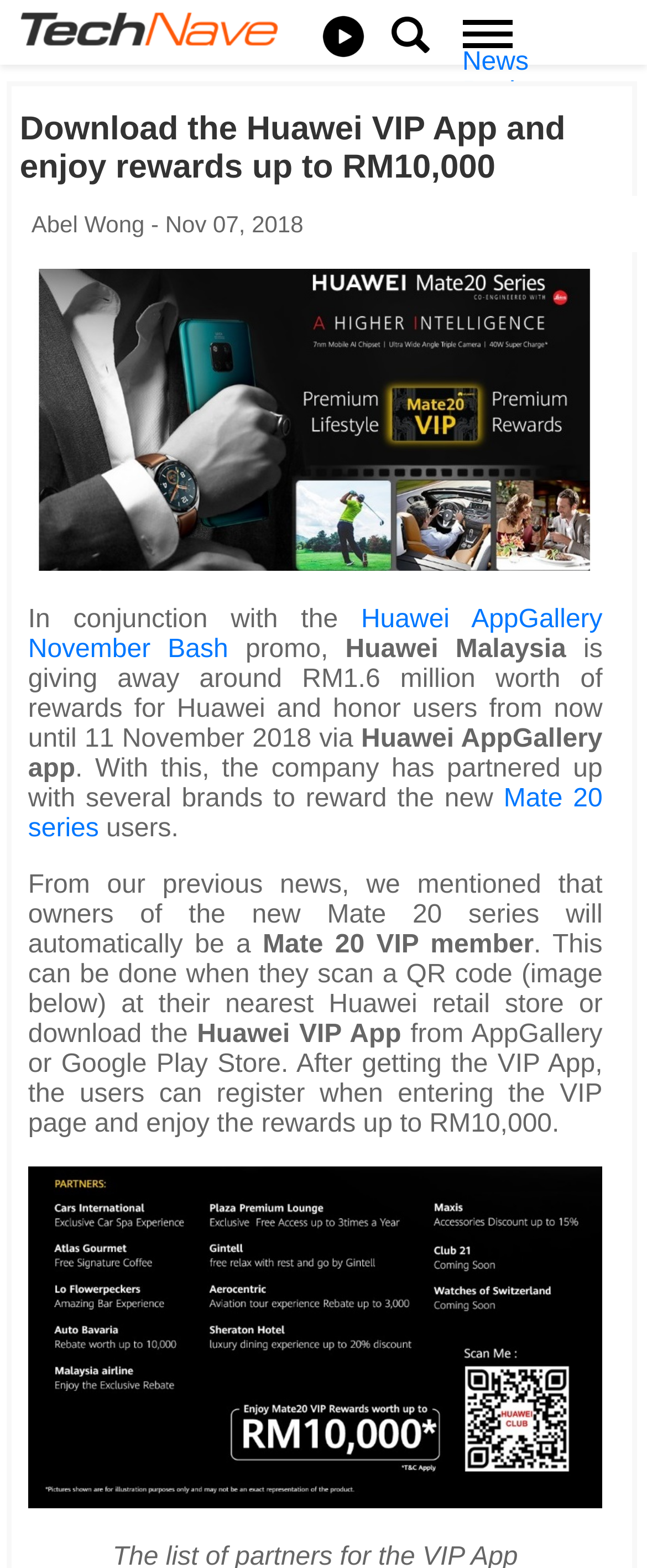Use a single word or phrase to respond to the question:
How can users register to become a Mate 20 VIP member?

By scanning a QR code or downloading the Huawei VIP App